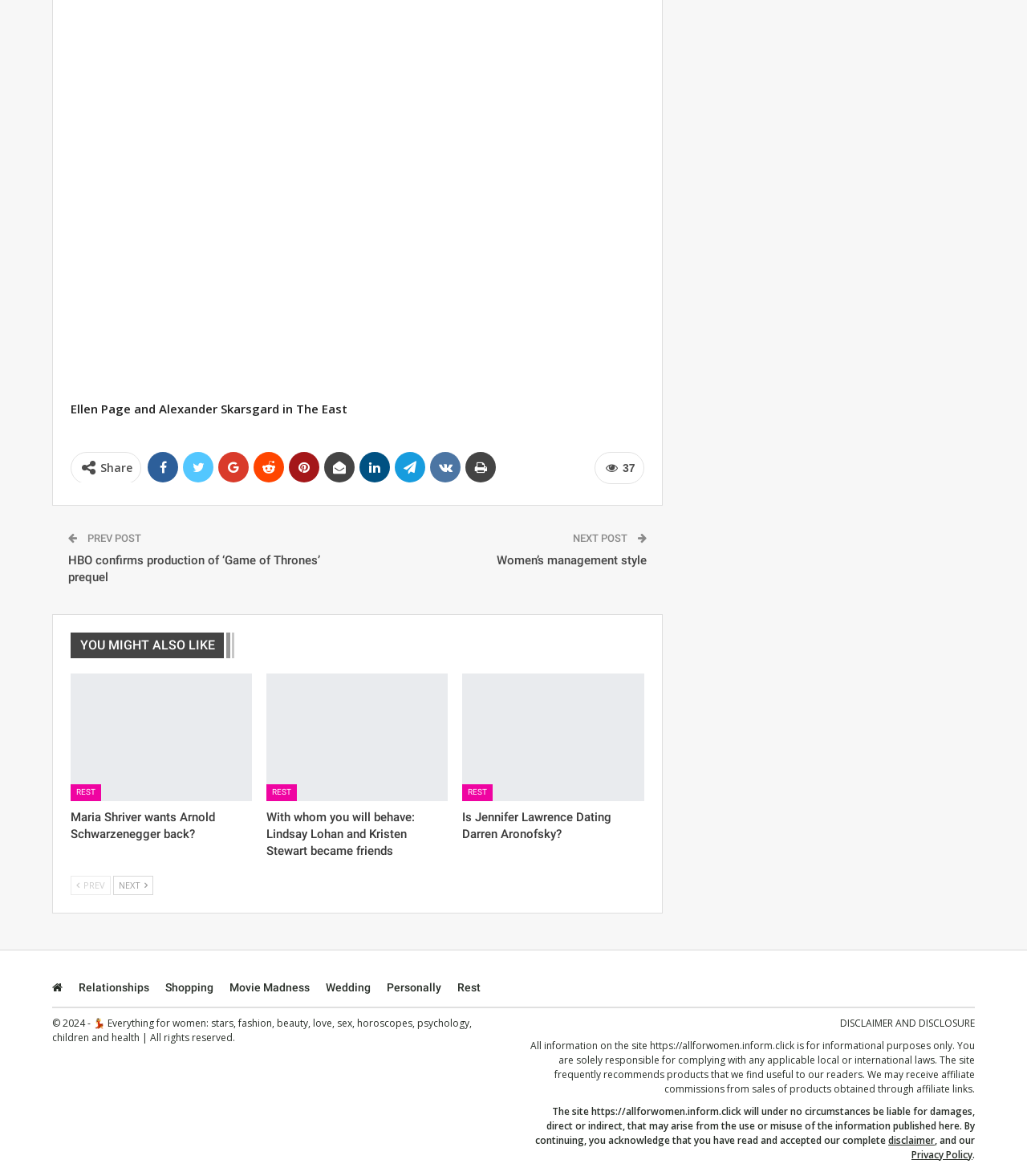Extract the bounding box coordinates of the UI element described by: "Prev". The coordinates should include four float numbers ranging from 0 to 1, e.g., [left, top, right, bottom].

[0.069, 0.745, 0.108, 0.761]